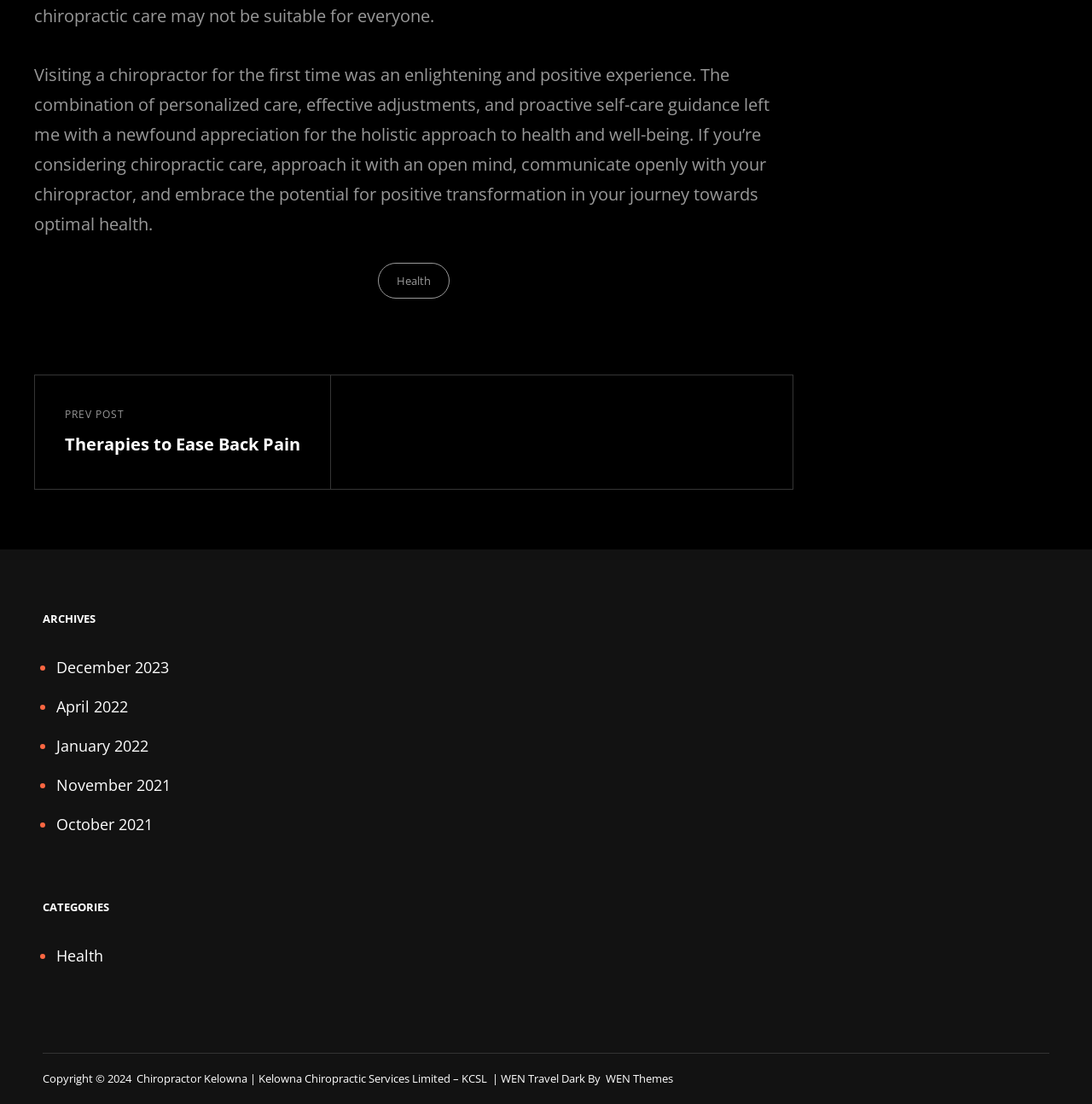Provide a single word or phrase to answer the given question: 
What is the copyright year?

2024